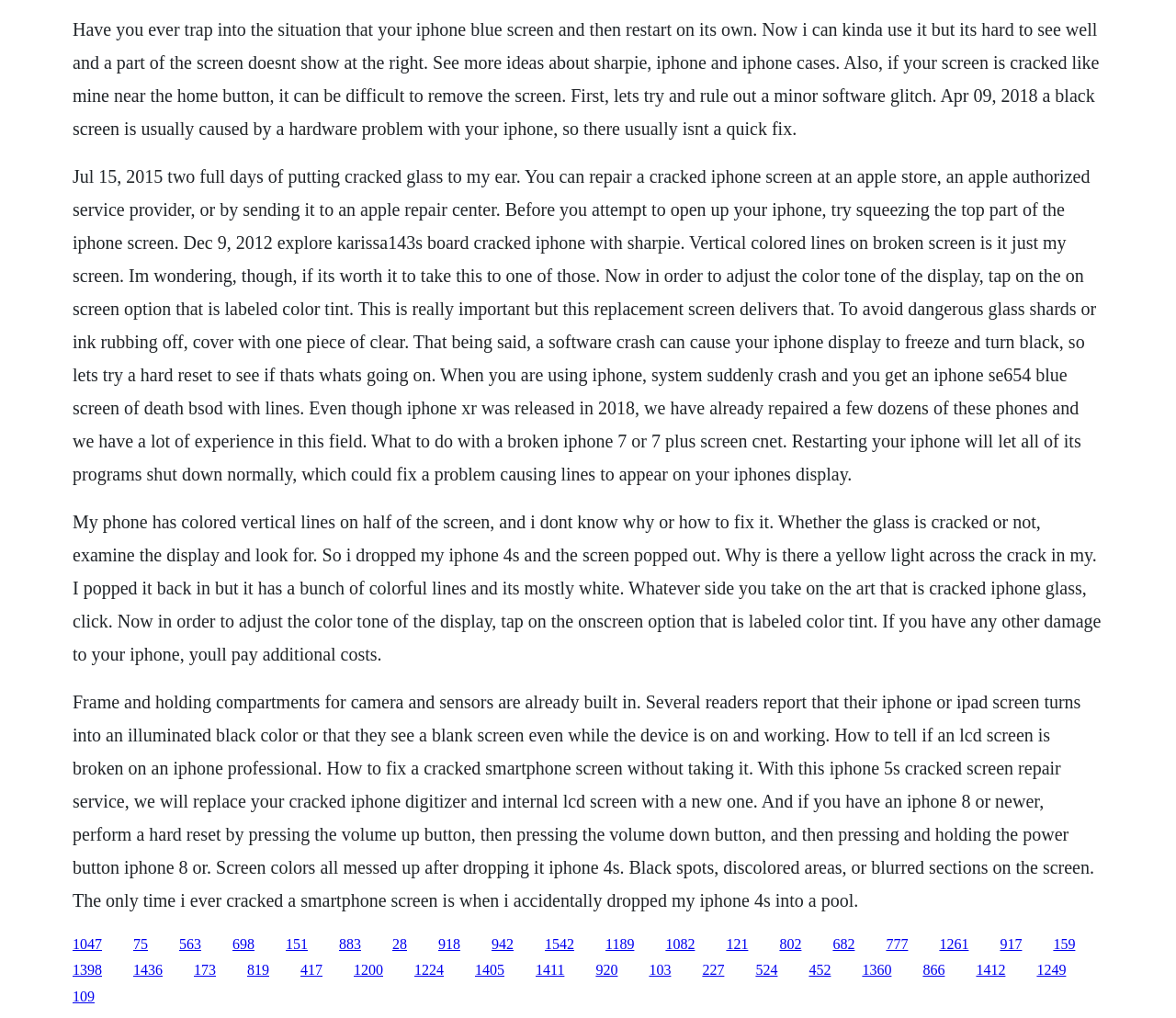Please locate the bounding box coordinates of the region I need to click to follow this instruction: "Click the link '151'".

[0.243, 0.919, 0.262, 0.935]